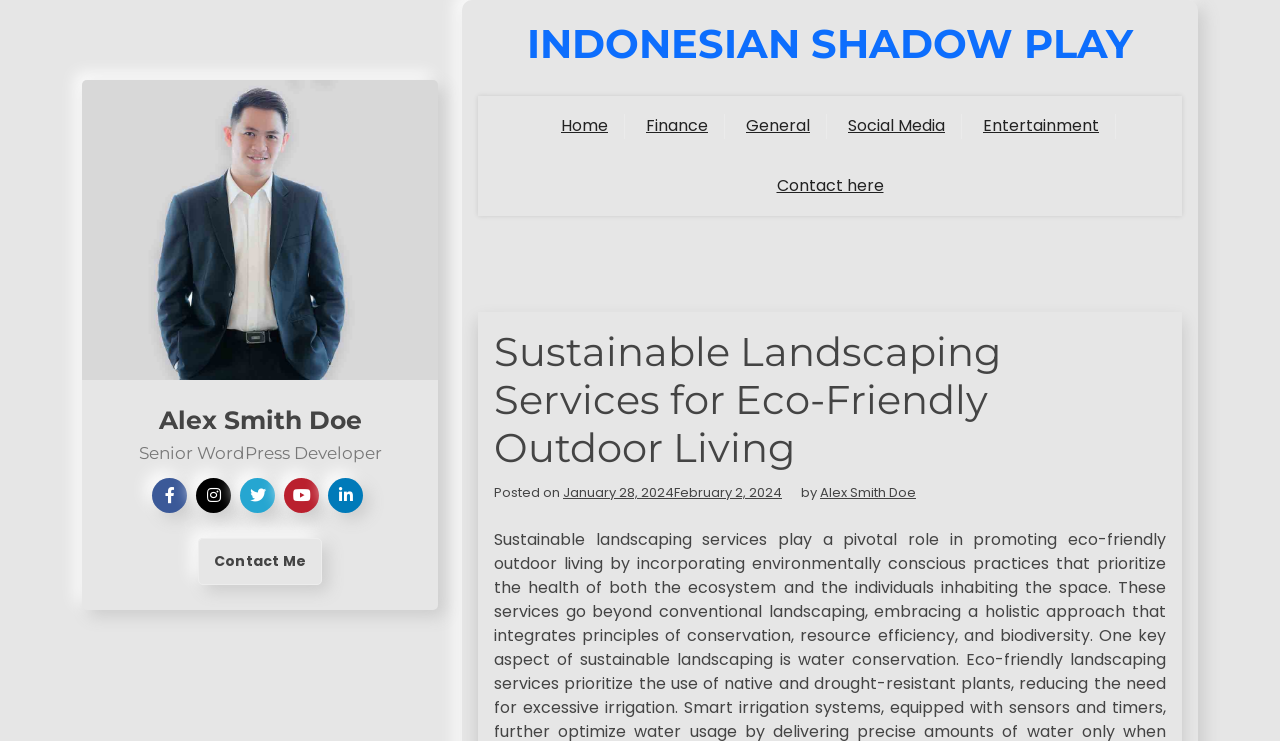Find the bounding box coordinates of the area to click in order to follow the instruction: "Visit the Home page".

[0.427, 0.134, 0.487, 0.206]